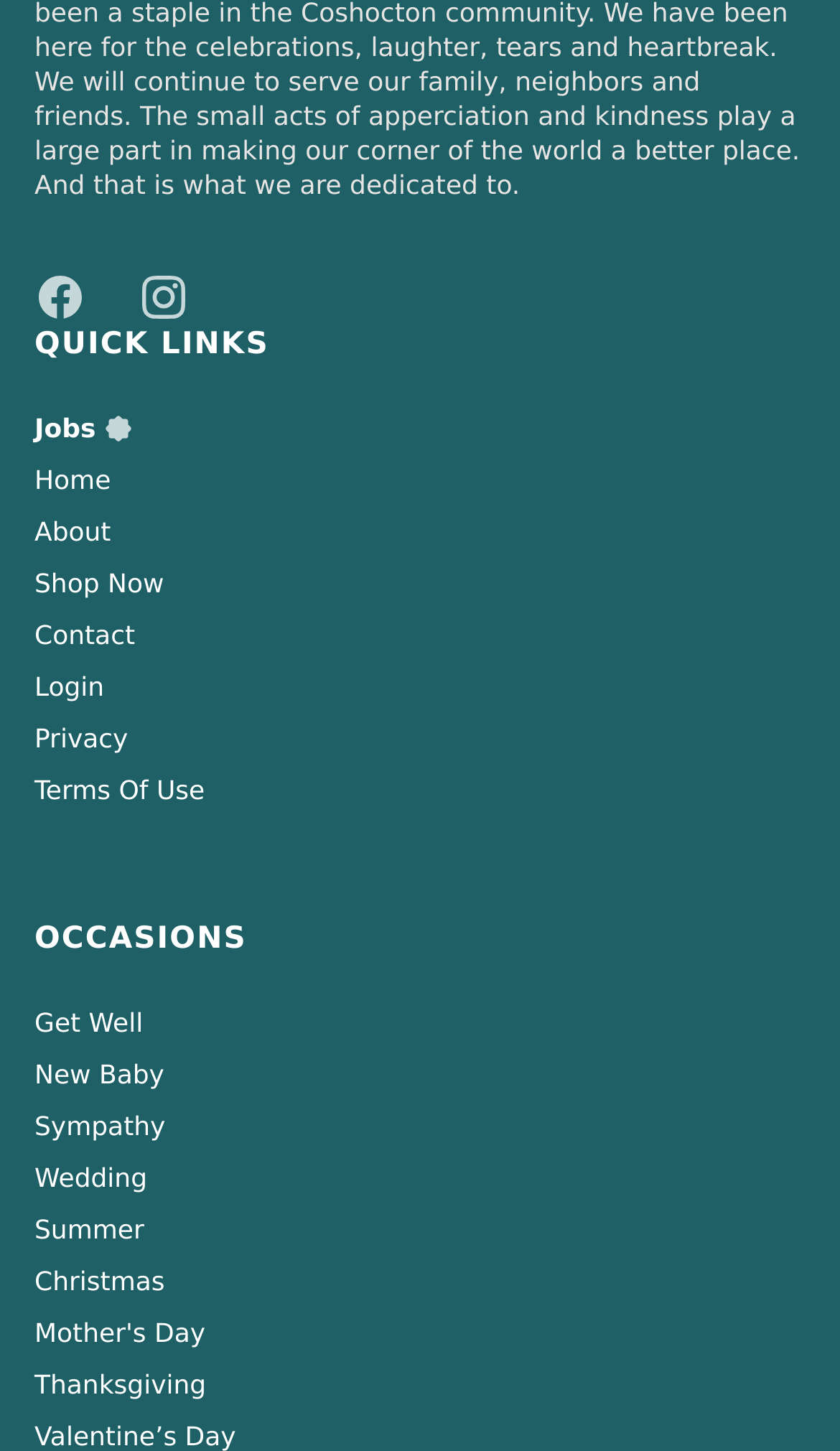Determine the bounding box coordinates of the clickable region to execute the instruction: "Click on Get Well link". The coordinates should be four float numbers between 0 and 1, denoted as [left, top, right, bottom].

[0.041, 0.695, 0.17, 0.716]